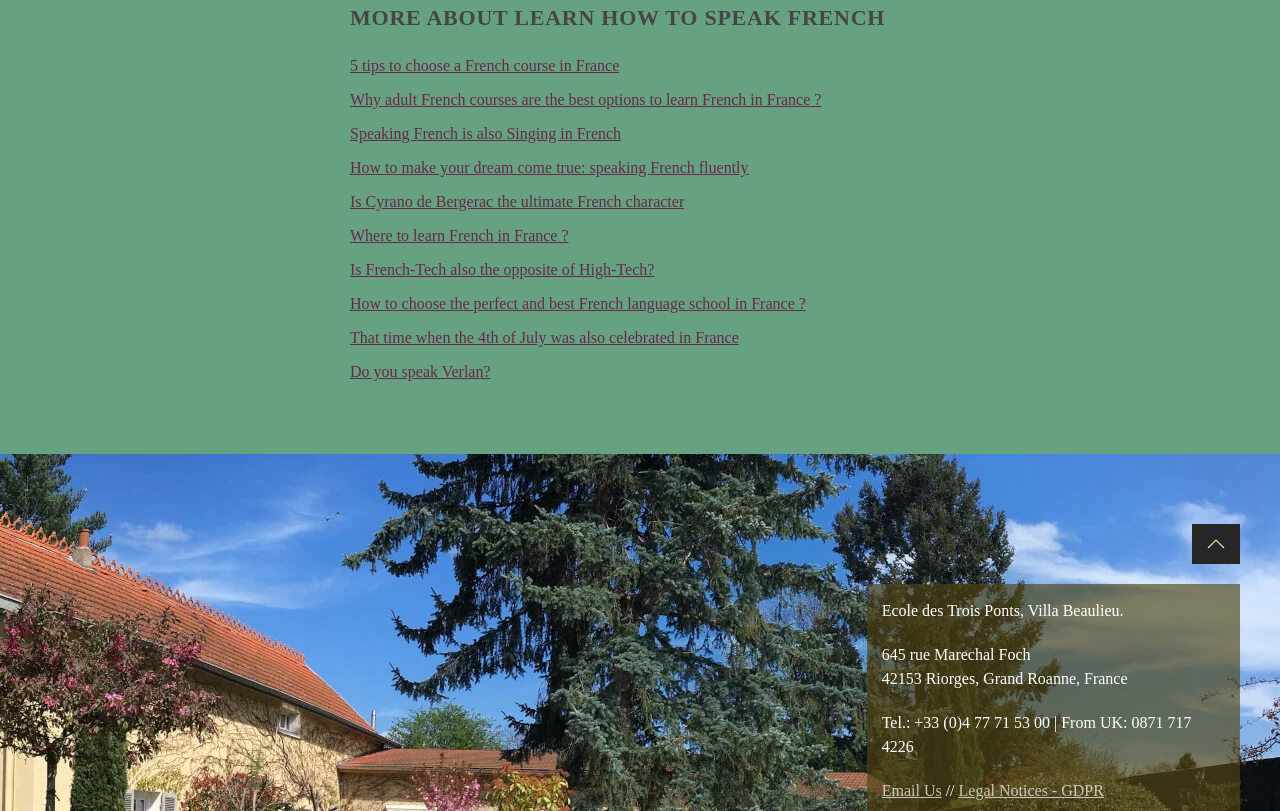How many links are there on the webpage?
Please provide a single word or phrase as your answer based on the screenshot.

12